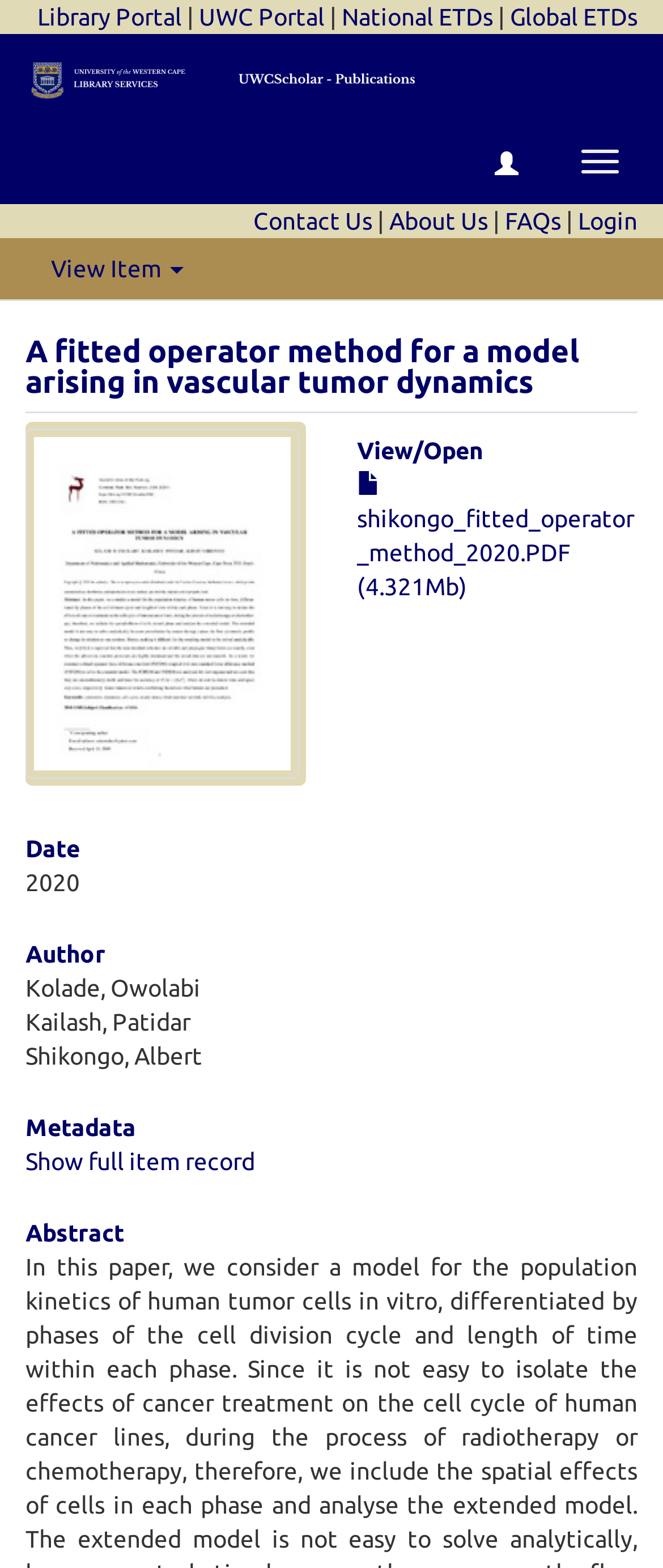Please identify the bounding box coordinates for the region that you need to click to follow this instruction: "Toggle navigation".

[0.849, 0.085, 0.962, 0.121]